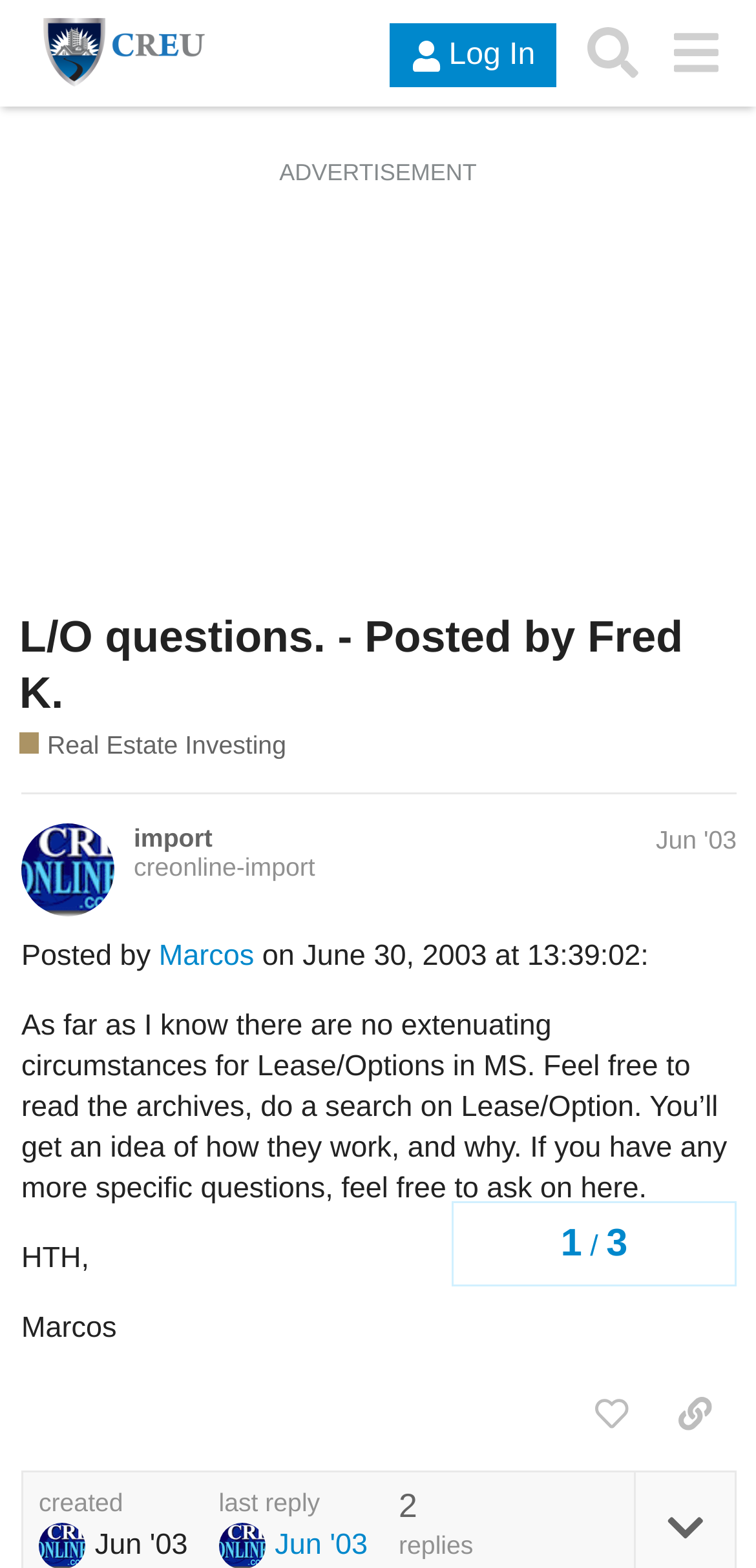Who is the author of this post?
From the image, respond with a single word or phrase.

Marcos